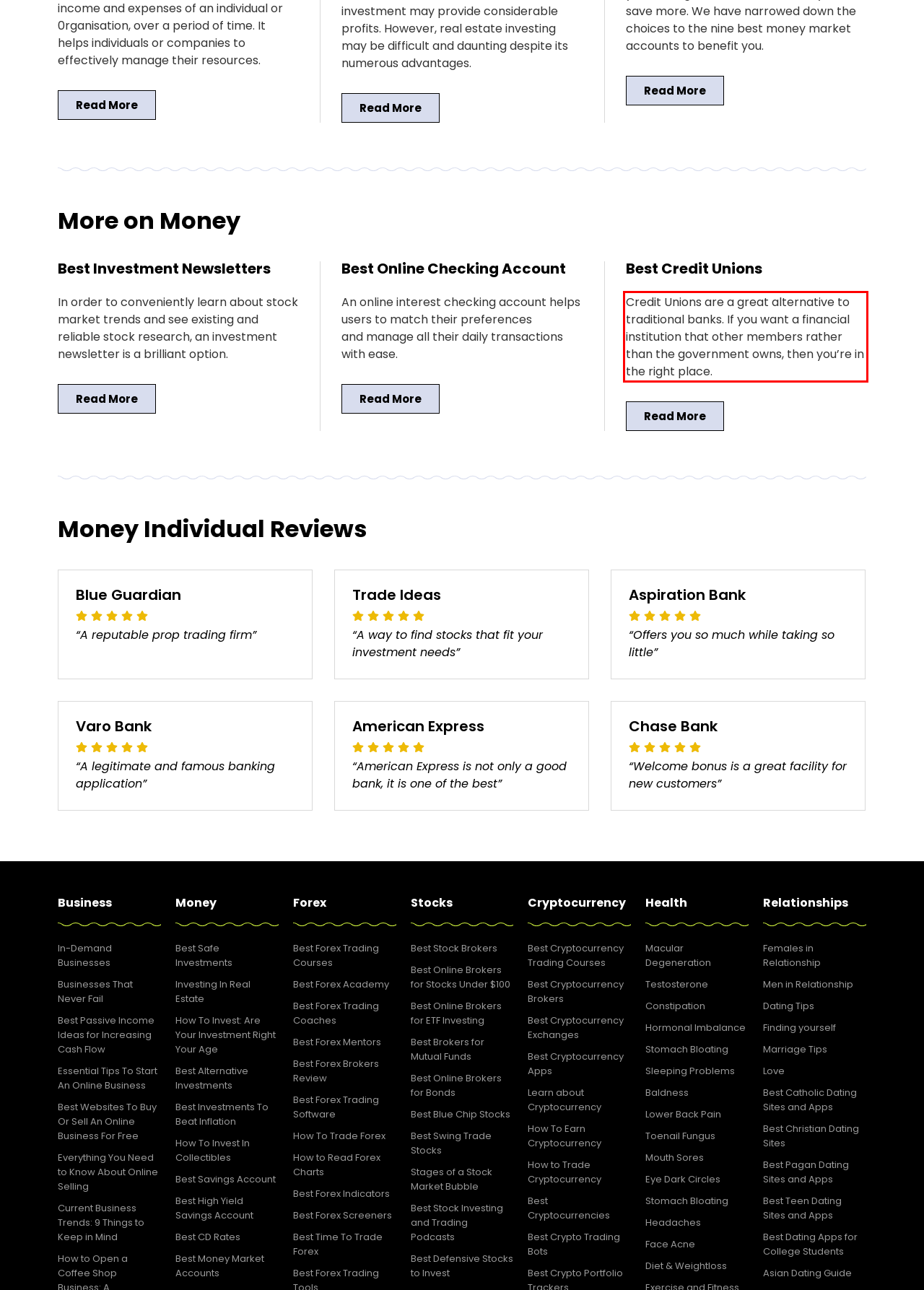Using the provided screenshot, read and generate the text content within the red-bordered area.

Credit Unions are a great alternative to traditional banks. If you want a financial institution that other members rather than the government owns, then you’re in the right place.